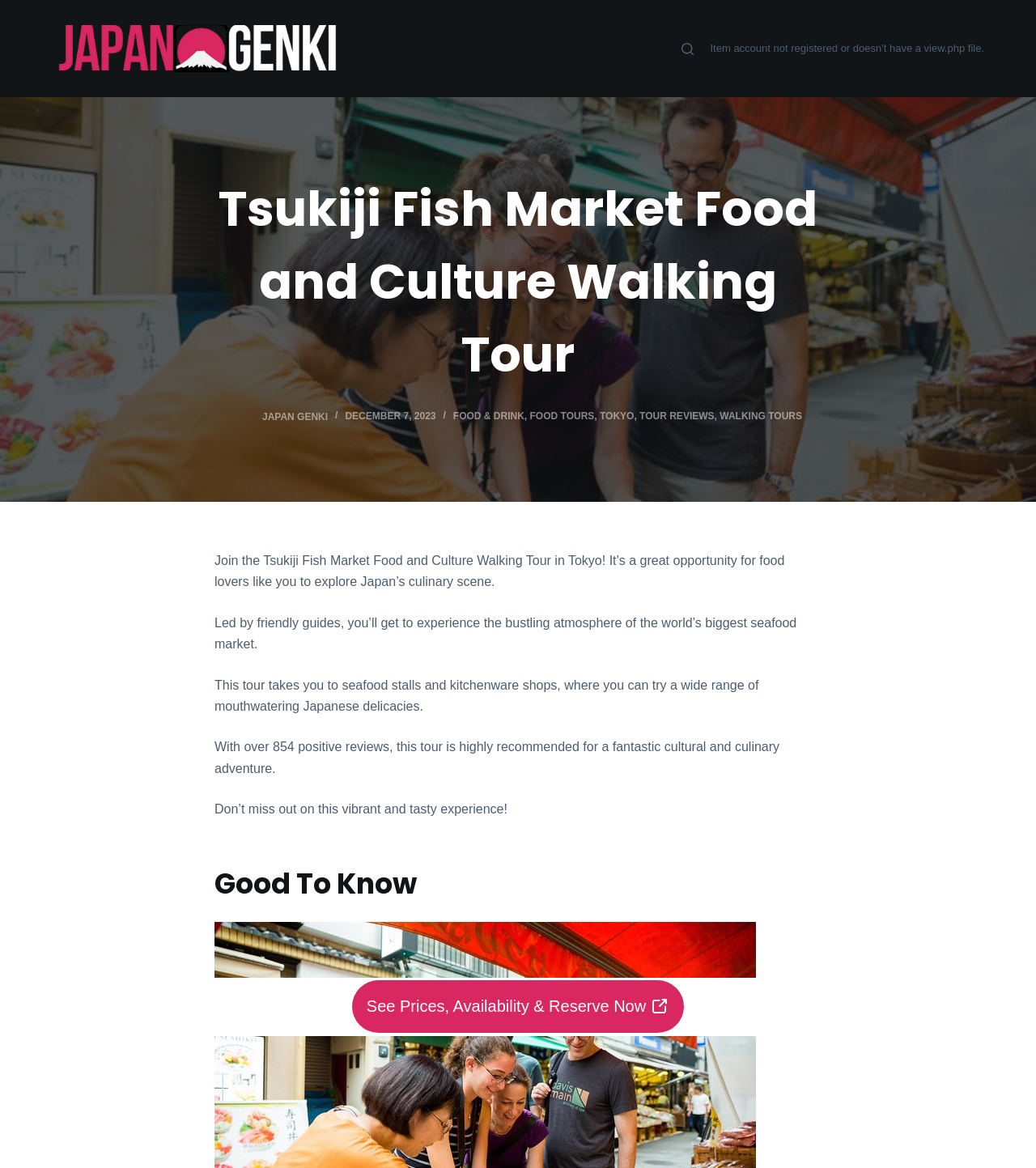Bounding box coordinates are specified in the format (top-left x, top-left y, bottom-right x, bottom-right y). All values are floating point numbers bounded between 0 and 1. Please provide the bounding box coordinate of the region this sentence describes: alt="Japan Genki"

[0.05, 0.021, 0.333, 0.062]